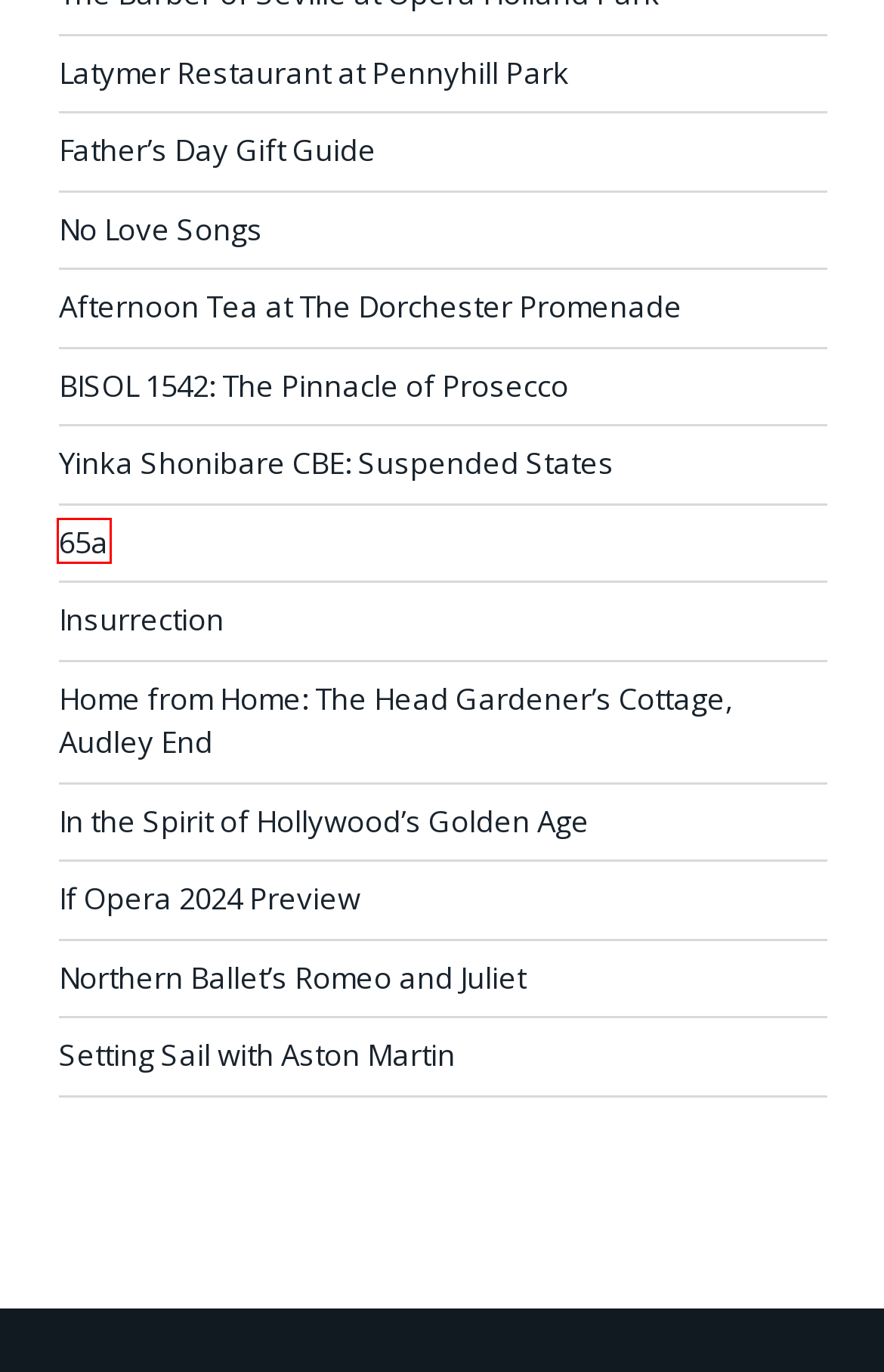You have a screenshot showing a webpage with a red bounding box highlighting an element. Choose the webpage description that best fits the new webpage after clicking the highlighted element. The descriptions are:
A. Yinka Shonibare CBE: Suspended States | The Arbuturian
B. 65a | The Arbuturian
C. Home from Home: The Head Gardener's Cottage, Audley End | The Arbuturian
D. No Love Songs | The Arbuturian
E. If Opera 2024 Preview | The Arbuturian
F. In the Spirit of Hollywood's Golden Age | The Arbuturian
G. Insurrection | The Arbuturian
H. Afternoon Tea at The Dorchester | Review | The Arbuturian

B